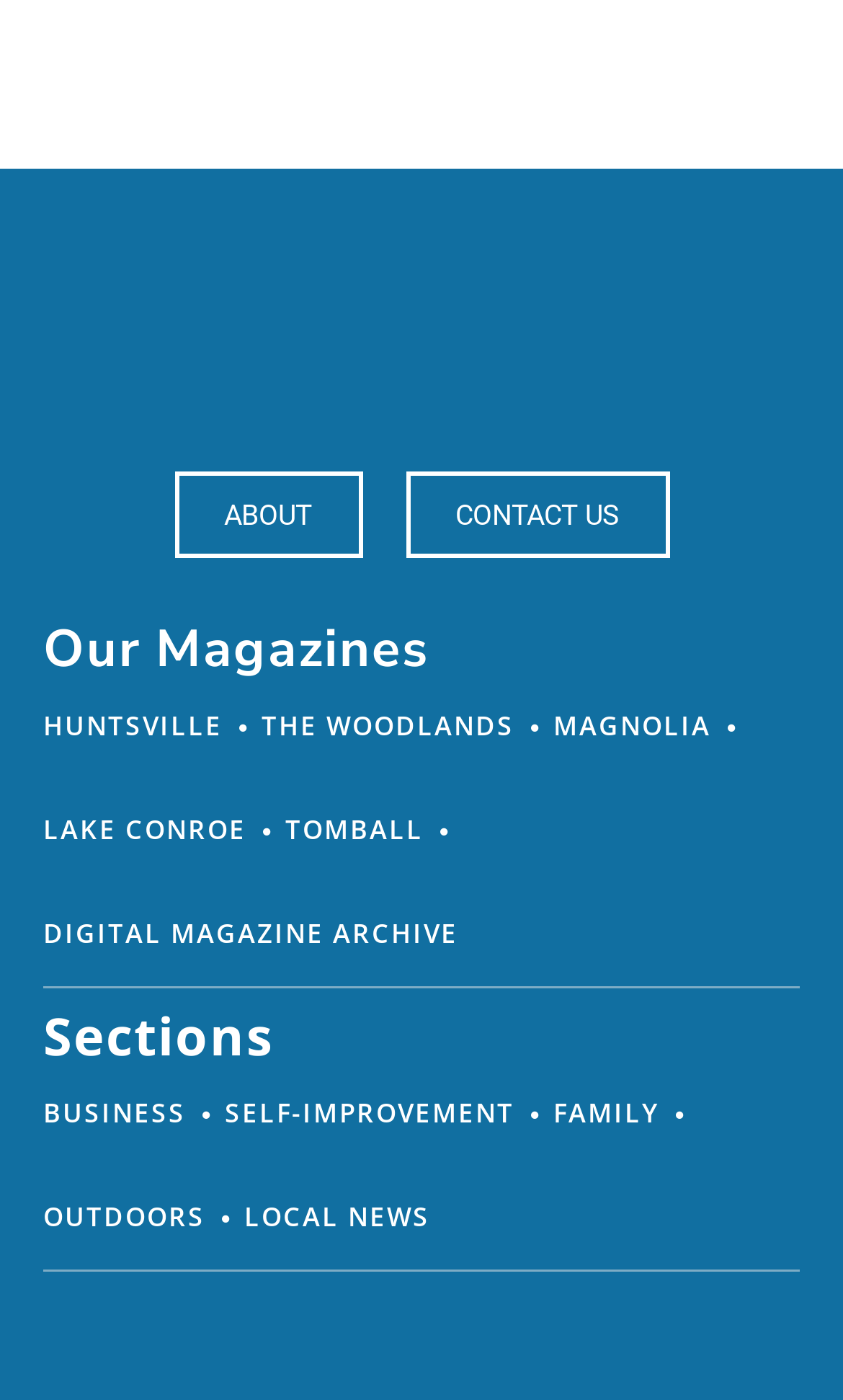What is the first magazine location? Look at the image and give a one-word or short phrase answer.

HUNTSVILLE